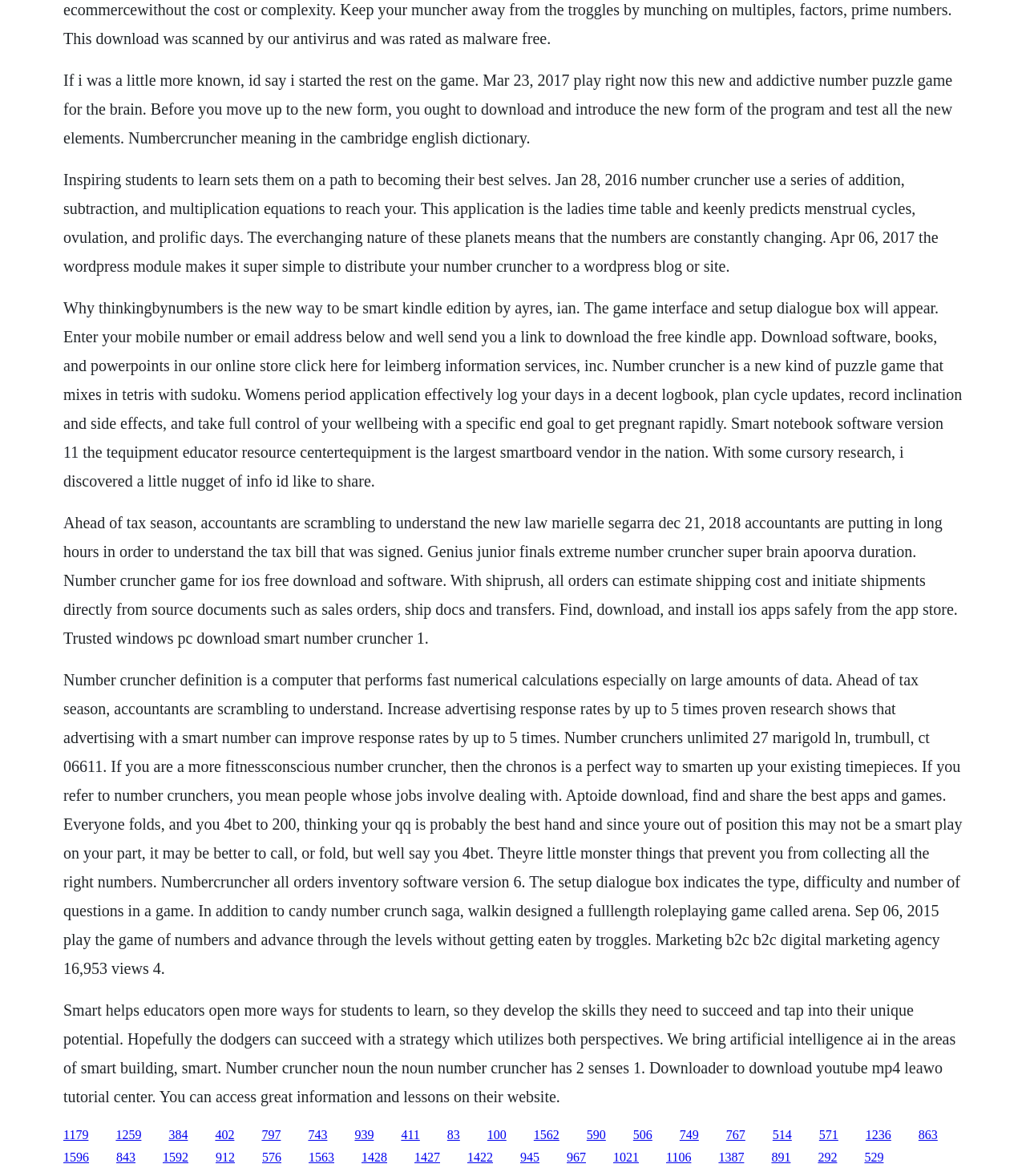Please predict the bounding box coordinates of the element's region where a click is necessary to complete the following instruction: "Click the link to download the free Kindle app". The coordinates should be represented by four float numbers between 0 and 1, i.e., [left, top, right, bottom].

[0.062, 0.254, 0.938, 0.416]